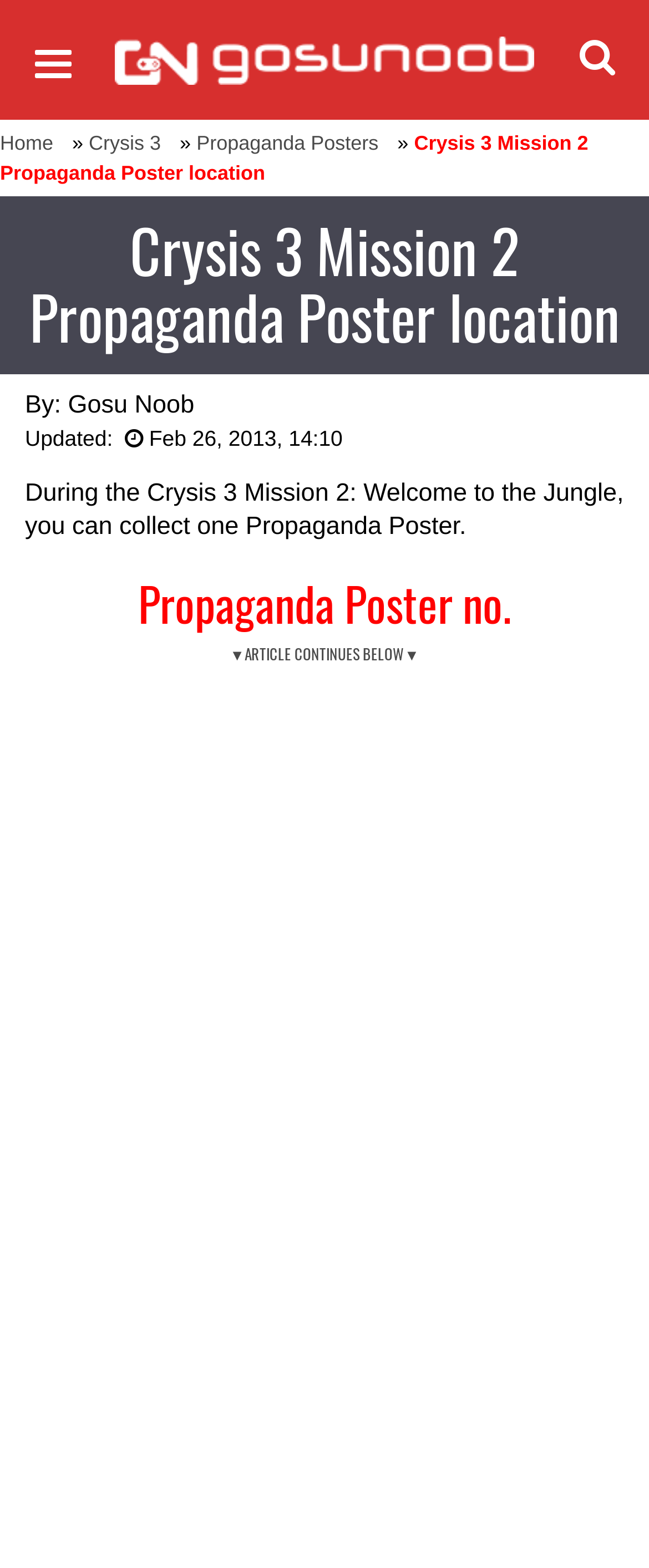What is the mission in Crysis 3 where you can collect a Propaganda Poster?
Refer to the image and offer an in-depth and detailed answer to the question.

According to the text on the webpage, during the Crysis 3 Mission 2, specifically in the 'Welcome to the Jungle' mission, you can collect one Propaganda Poster.